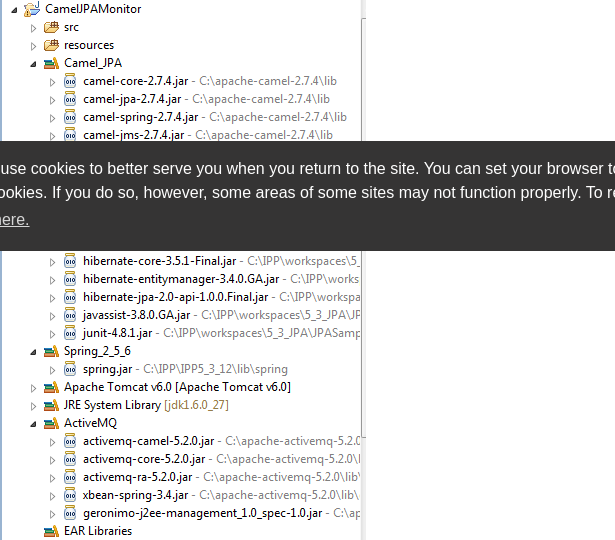What is the purpose of Hibernate jars in the project?
Offer a detailed and full explanation in response to the question.

According to the caption, Hibernate jars are included in the project for object-relational mapping, which is a crucial functionality in the integration of Apache Camel with Java Persistence API (JPA).